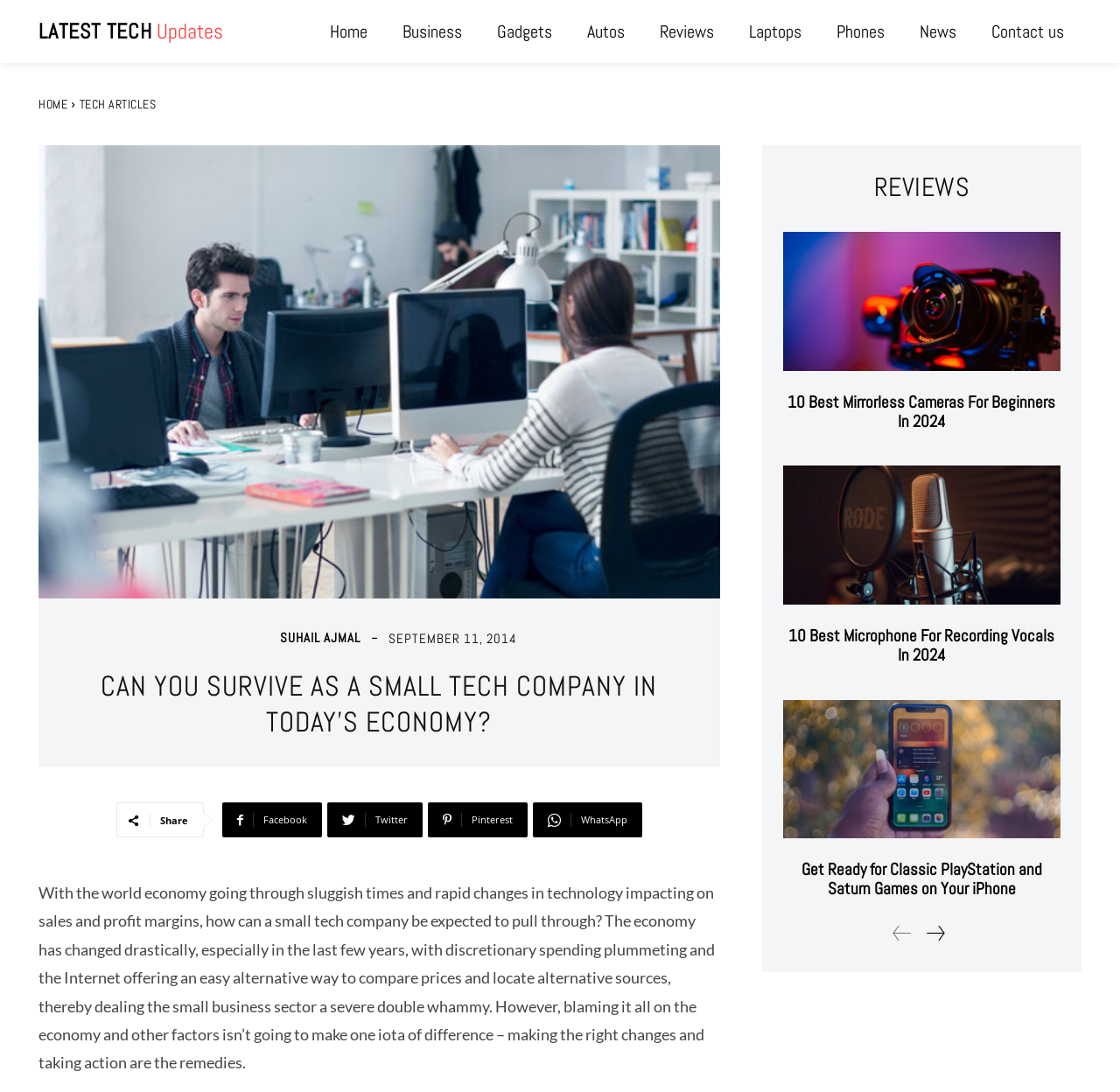Determine the bounding box coordinates of the clickable element to complete this instruction: "Read the article 'CAN YOU SURVIVE AS A SMALL TECH COMPANY IN TODAY’S ECONOMY?'". Provide the coordinates in the format of four float numbers between 0 and 1, [left, top, right, bottom].

[0.053, 0.612, 0.624, 0.679]